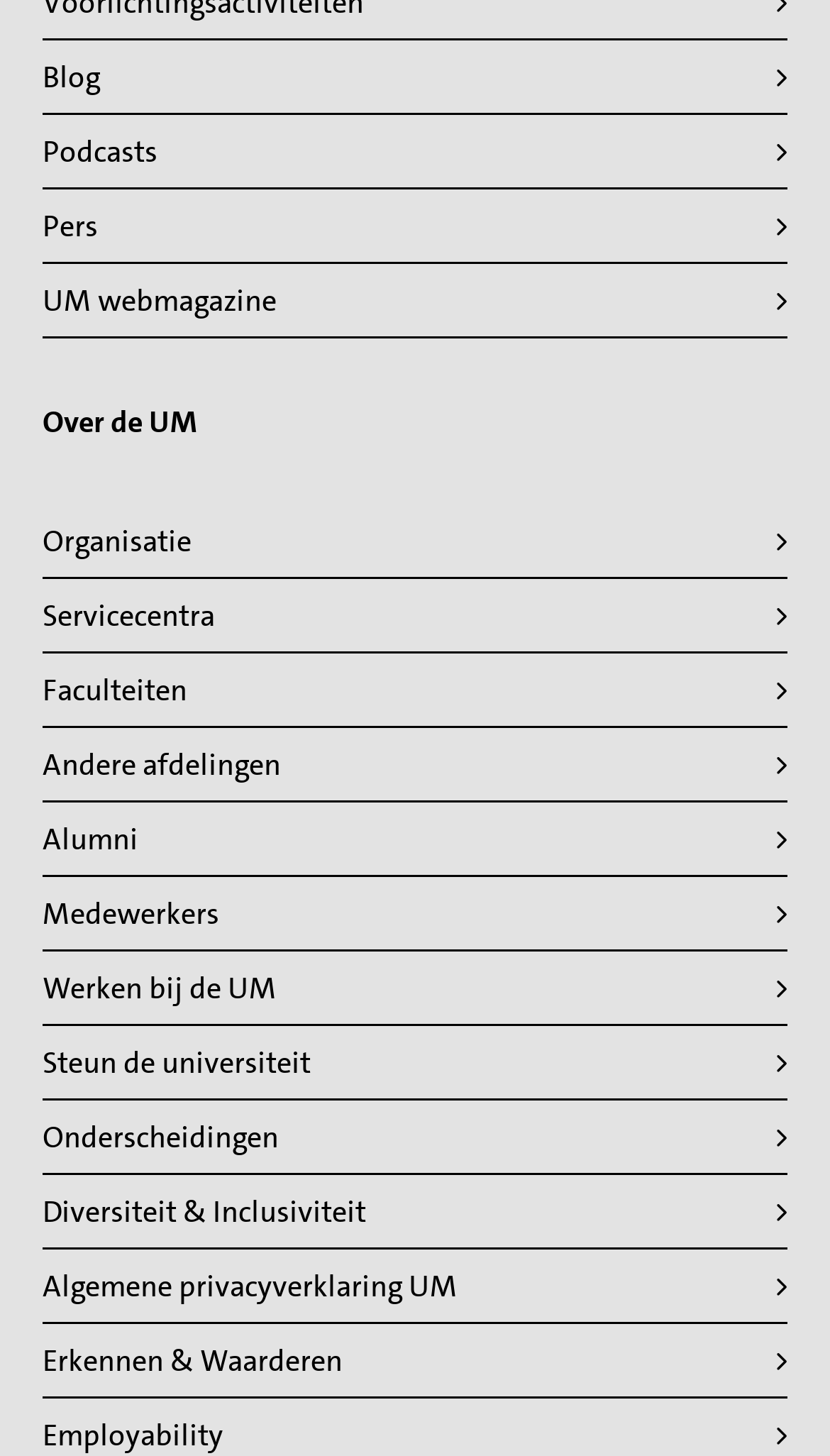Please identify the bounding box coordinates of the clickable element to fulfill the following instruction: "Explore the faculties". The coordinates should be four float numbers between 0 and 1, i.e., [left, top, right, bottom].

[0.051, 0.46, 0.949, 0.486]